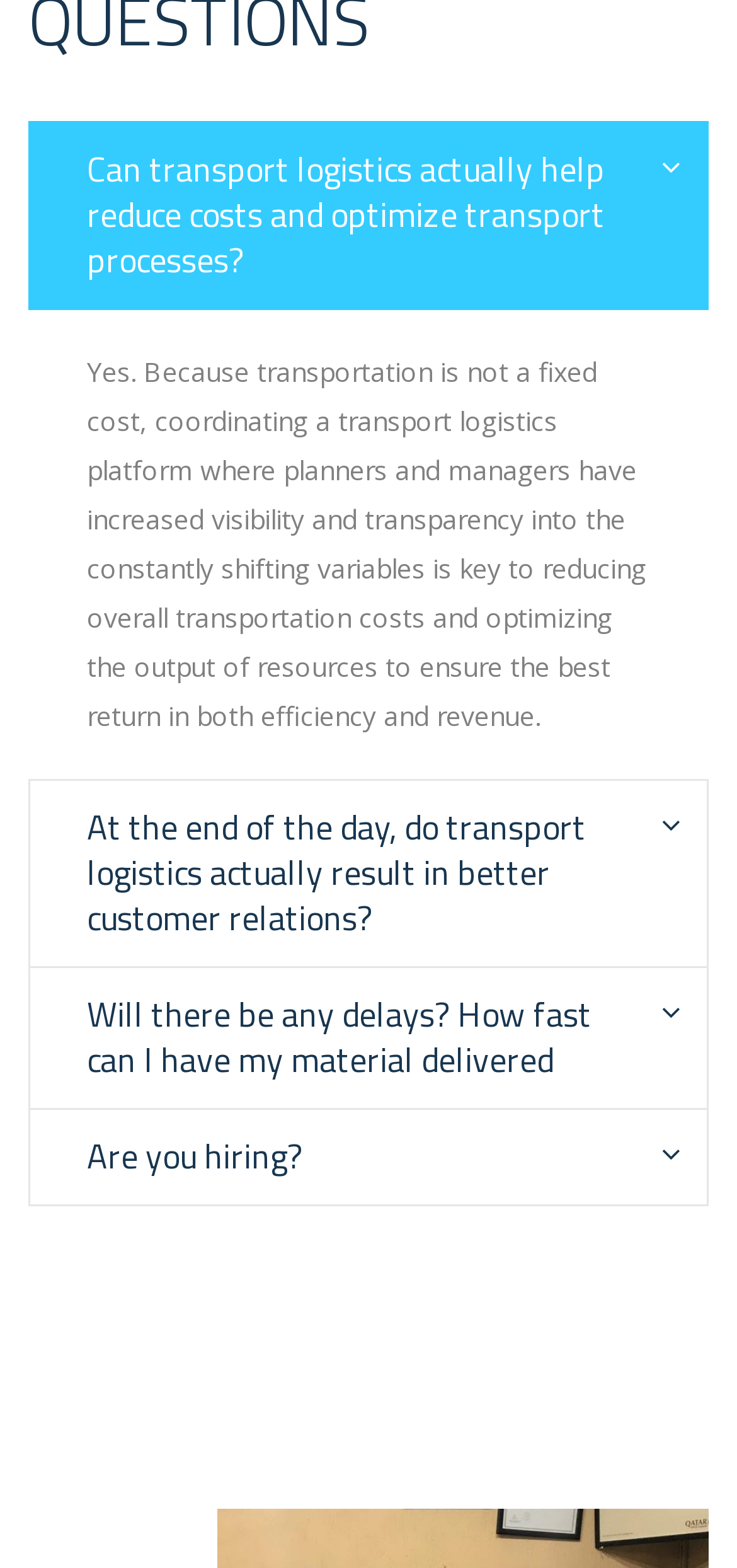How many questions are asked on the webpage?
Please provide a detailed and thorough answer to the question.

The webpage contains four headings that are phrased as questions, each with a link. These questions are about the benefits of transport logistics, and they are likely to be answered in the subsequent text or linked pages.